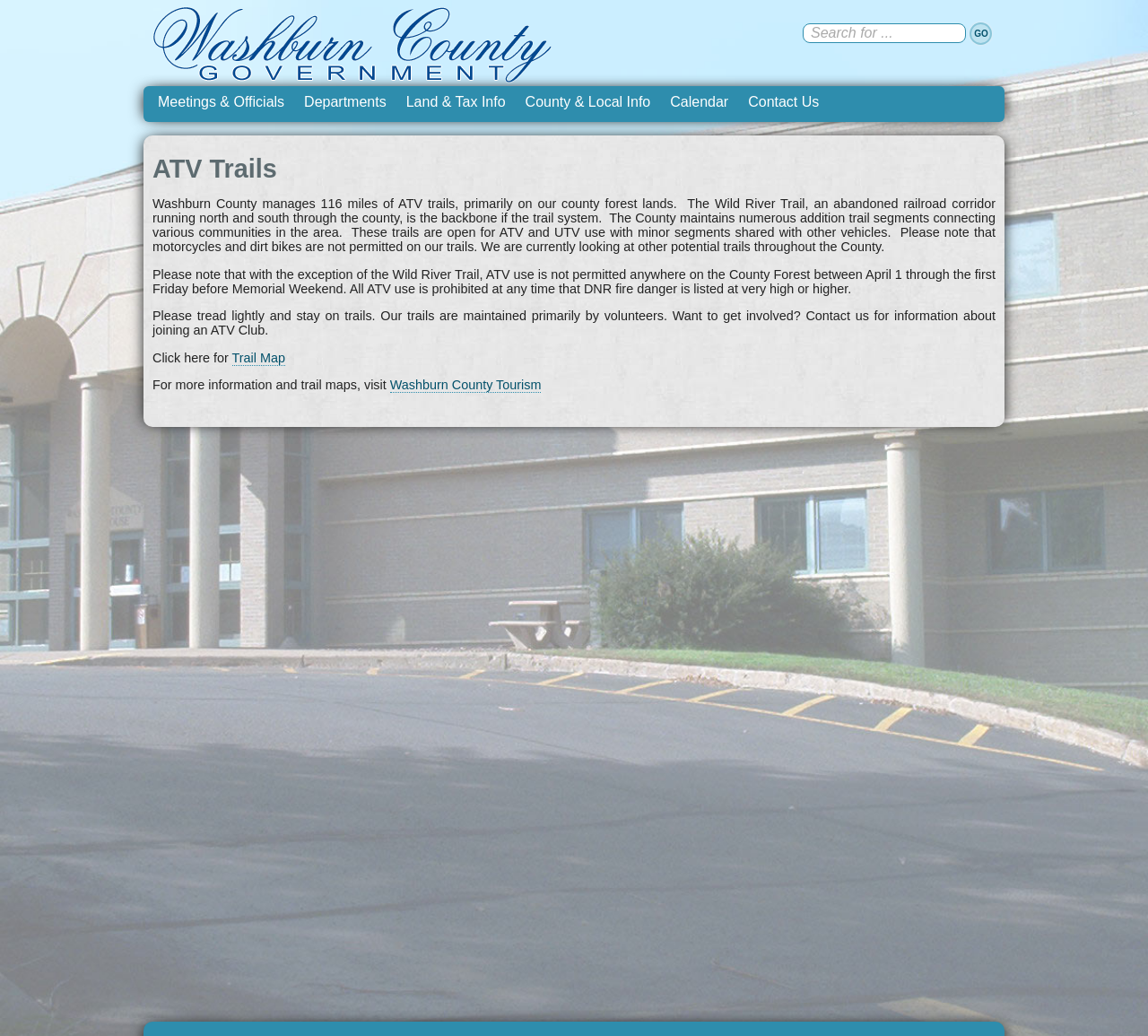Locate the bounding box coordinates of the element to click to perform the following action: 'Read about the Indian Premier League'. The coordinates should be given as four float values between 0 and 1, in the form of [left, top, right, bottom].

None